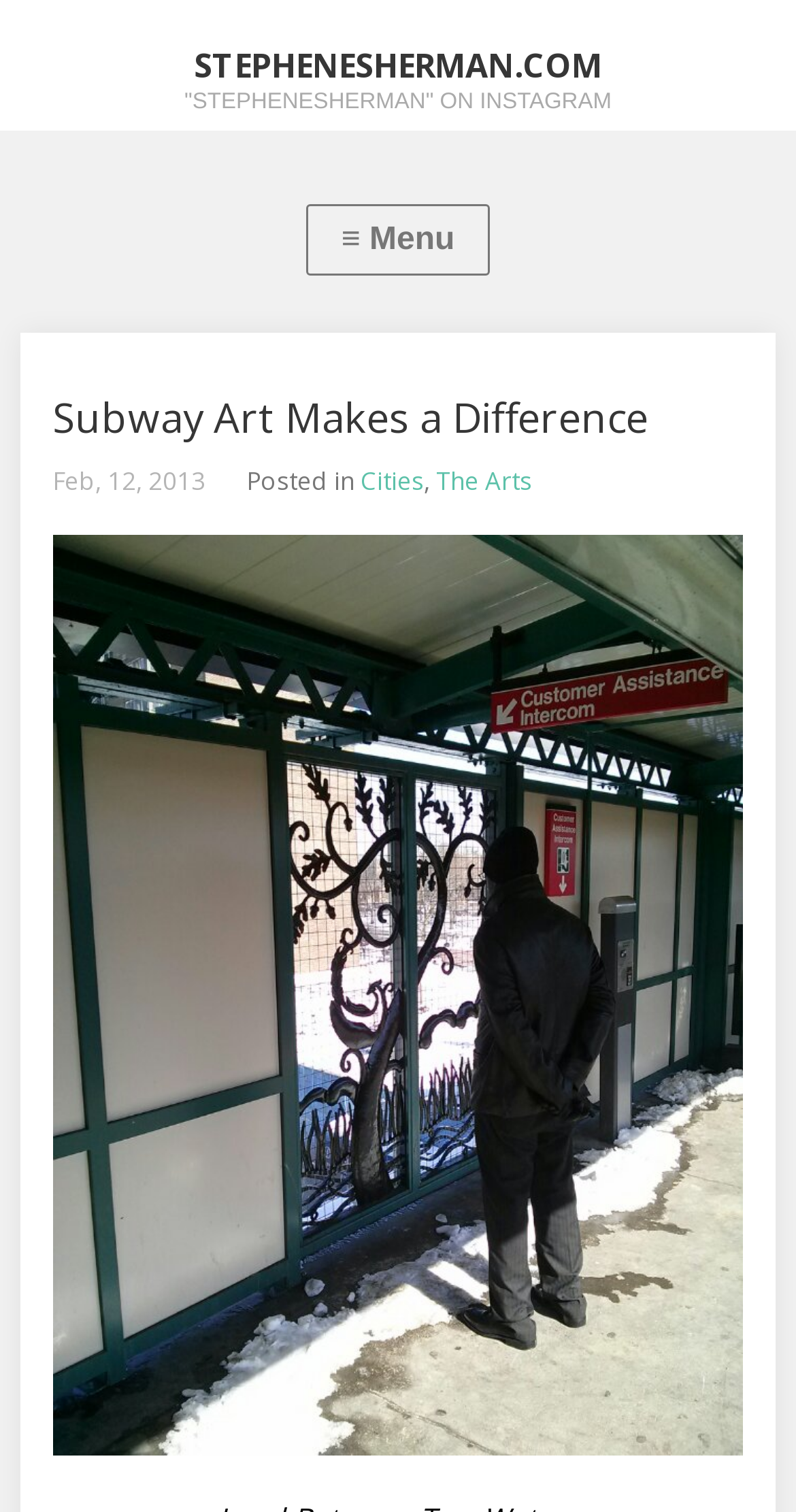When was the post 'Subway Art Makes a Difference' published?
From the details in the image, provide a complete and detailed answer to the question.

The answer can be found by looking at the time element below the heading 'Subway Art Makes a Difference', which says 'Feb, 12, 2013'. This indicates that the post was published on February 12, 2013.